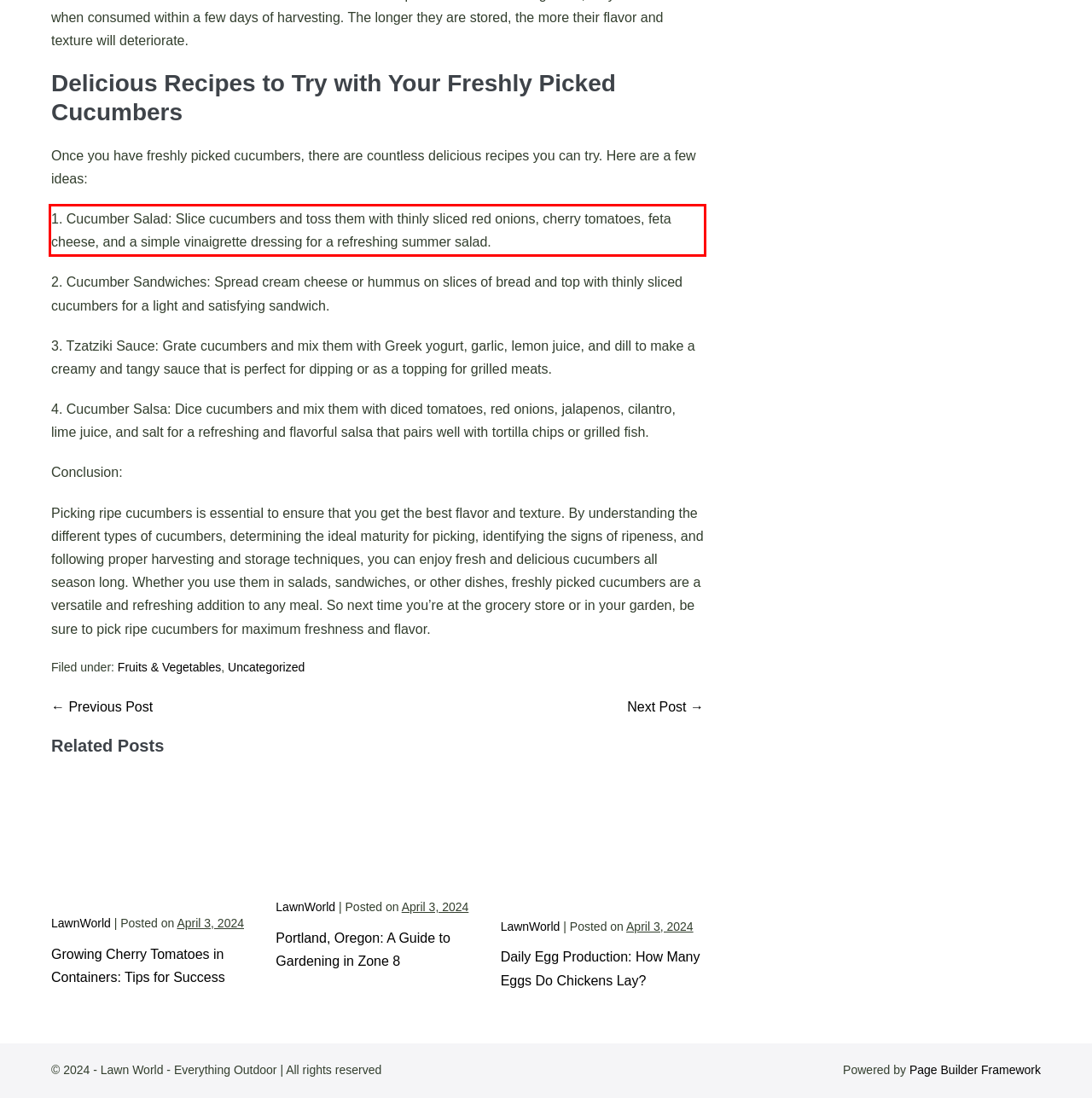You are given a screenshot of a webpage with a UI element highlighted by a red bounding box. Please perform OCR on the text content within this red bounding box.

1. Cucumber Salad: Slice cucumbers and toss them with thinly sliced red onions, cherry tomatoes, feta cheese, and a simple vinaigrette dressing for a refreshing summer salad.